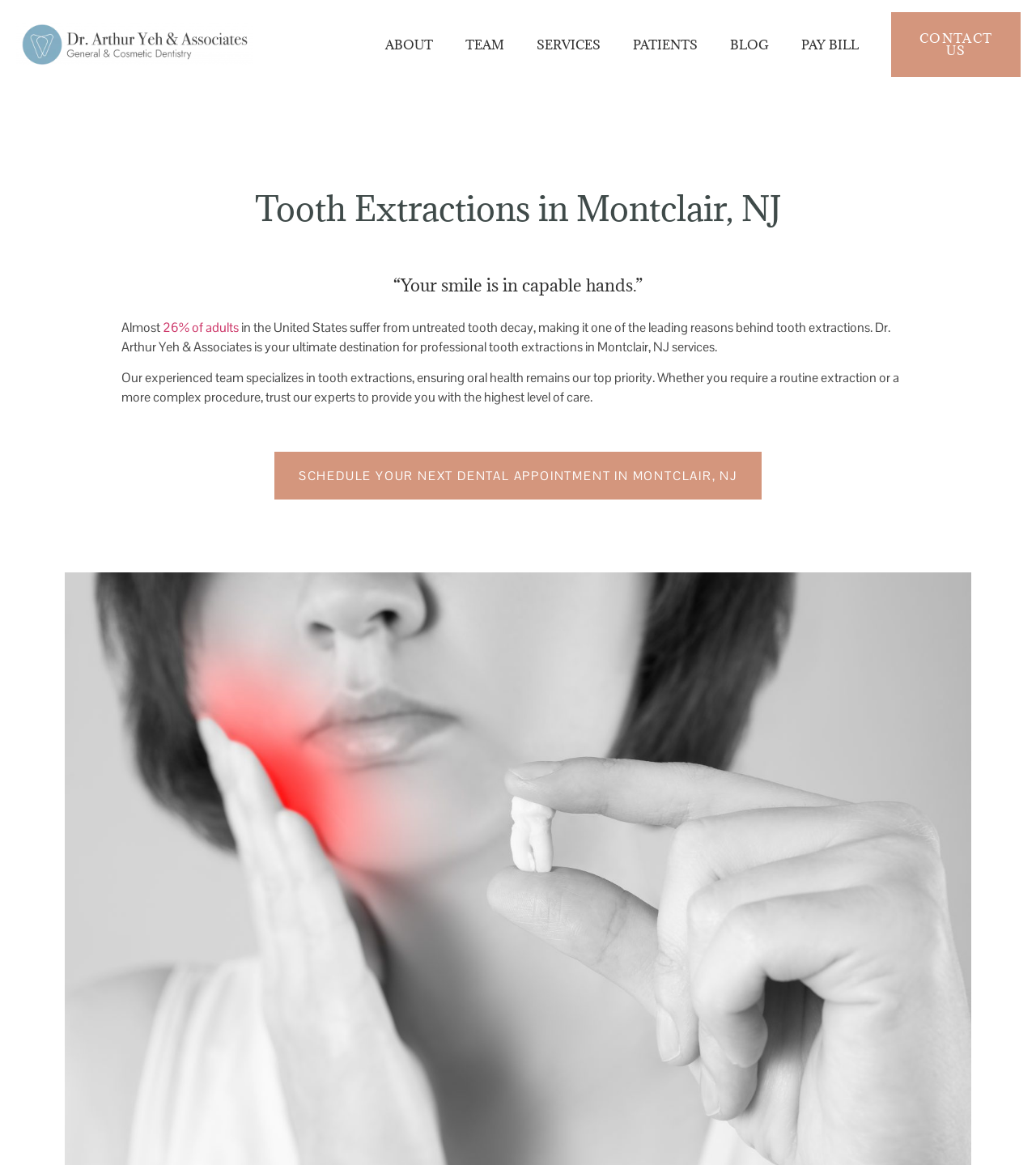Can you determine the main header of this webpage?

Tooth Extractions in Montclair, NJ